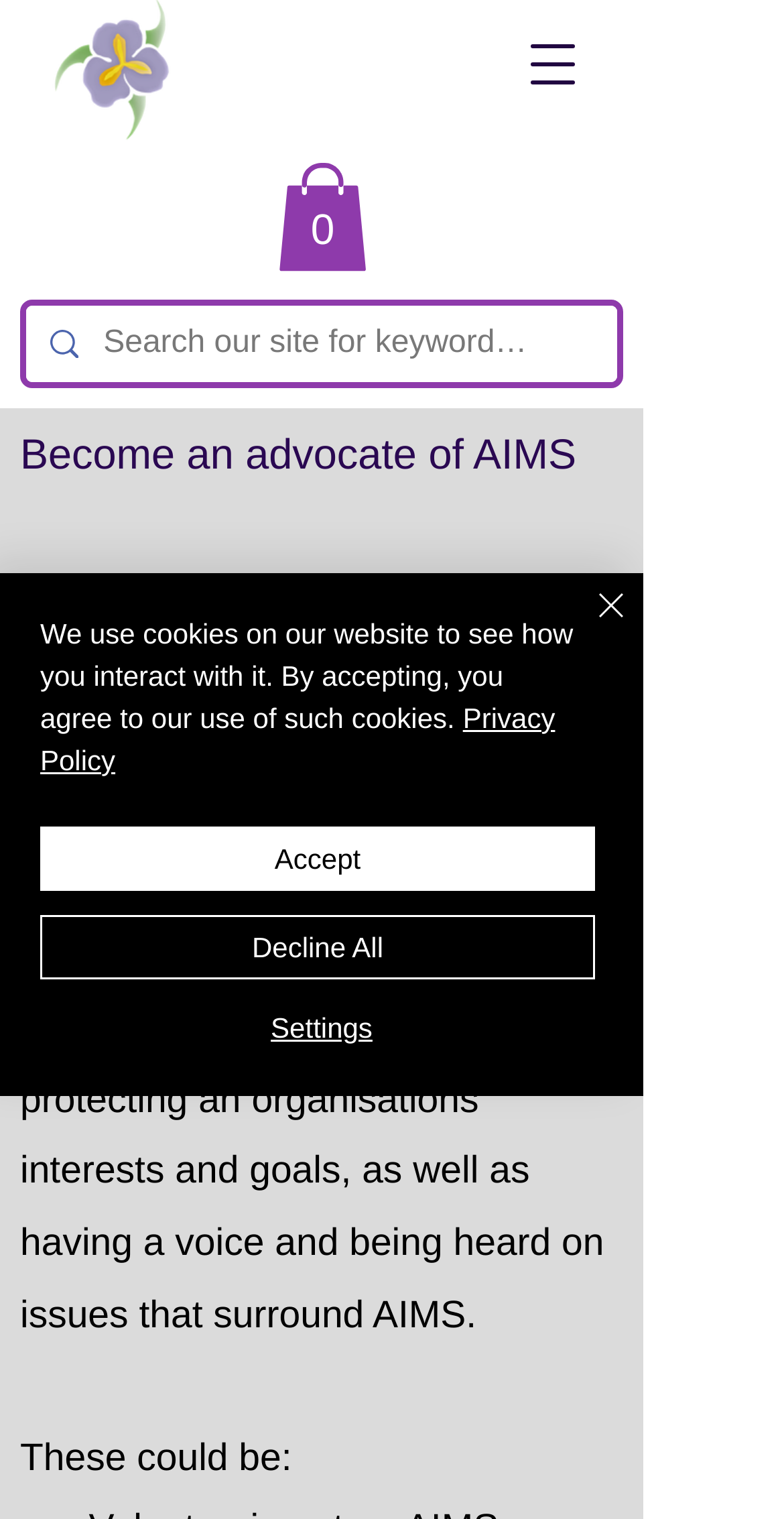What is the topic of the main content on the webpage?
Please ensure your answer is as detailed and informative as possible.

The main content on the webpage is focused on explaining what it means to become an advocate of AIMS, including the benefits and responsibilities involved.